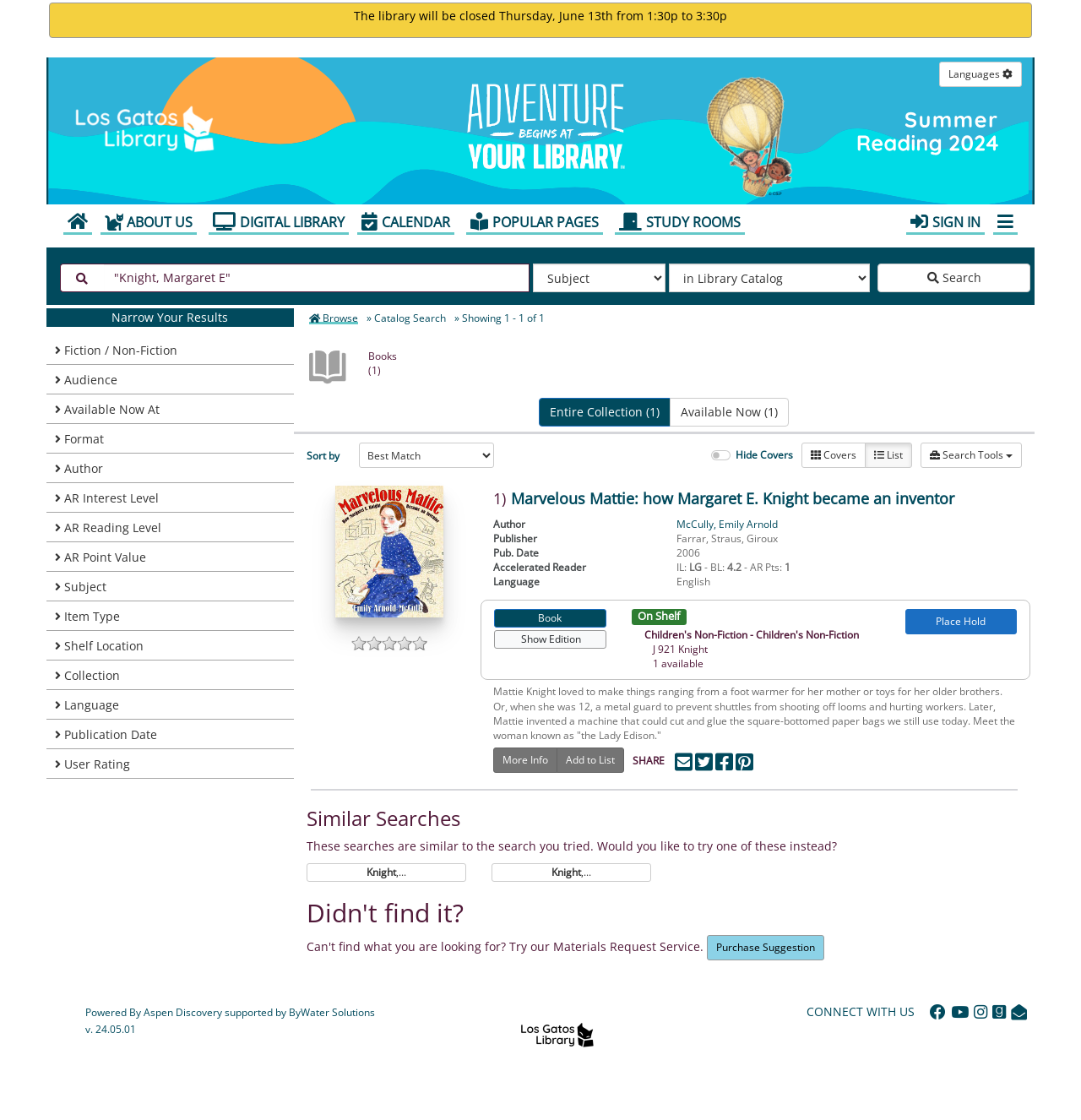Generate a thorough explanation of the webpage's elements.

The webpage is a search results page from the Los Gatos Library. At the top, there is a notification alerting users that the library will be closed on Thursday, June 13th from 1:30 pm to 3:30 pm. Below this, there is a logo of the Los Gatos Library, which is an image with the text "Los Gatos Library" next to it. 

To the right of the logo, there is a language selection button and a navigation menu with links to "Browse the Catalog", "About Us", "Digital Library", "Calendar", "Popular Pages", "Study Rooms", and "SIGN IN". 

Below the navigation menu, there is a search bar with a text box and a search button. The search bar is accompanied by a dropdown menu to select the search index and collection to search. 

On the left side of the page, there is a main navigation menu with headings "Filter Results" and "Narrow Your Results". Below these headings, there are several buttons to filter the search results by various criteria such as fiction/non-fiction, audience, availability, format, author, and more.

In the main content area, there is a breadcrumb navigation showing the current location as "Catalog Search". Below this, there is a search result listing, which displays one result. The result includes a link to the book title "Marvelous Mattie: how Margaret E. Knight became an inventor", along with information about the author, publisher, publication date, and accelerated reader level.

Above the search result, there are buttons to filter the format by books and to select the entire collection or available items. There is also a dropdown menu to sort the search results and a toolbar with options to hide covers, view lists, and access search tools.